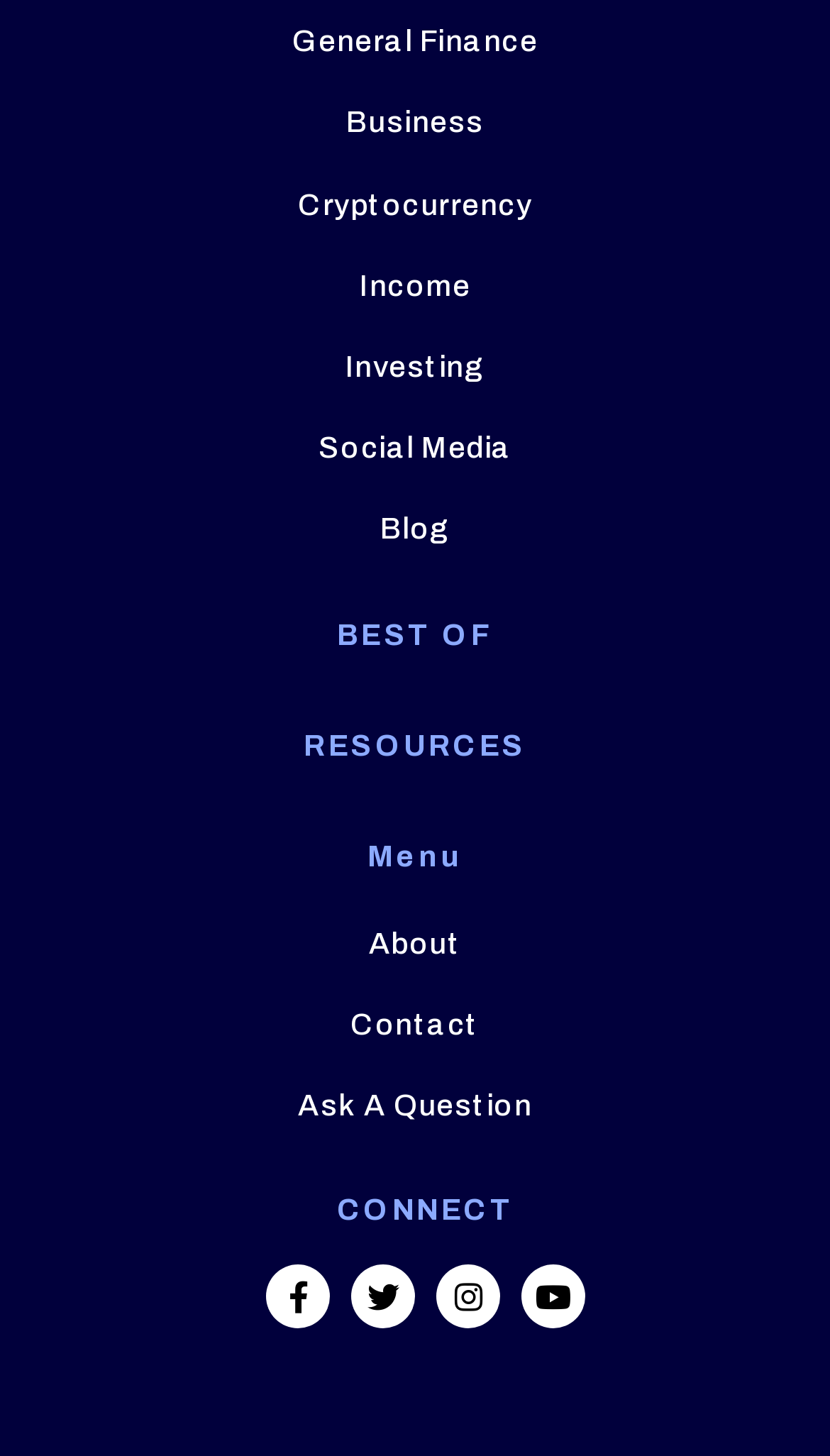Please identify the bounding box coordinates of the element that needs to be clicked to perform the following instruction: "Visit the Blog".

[0.458, 0.353, 0.542, 0.375]